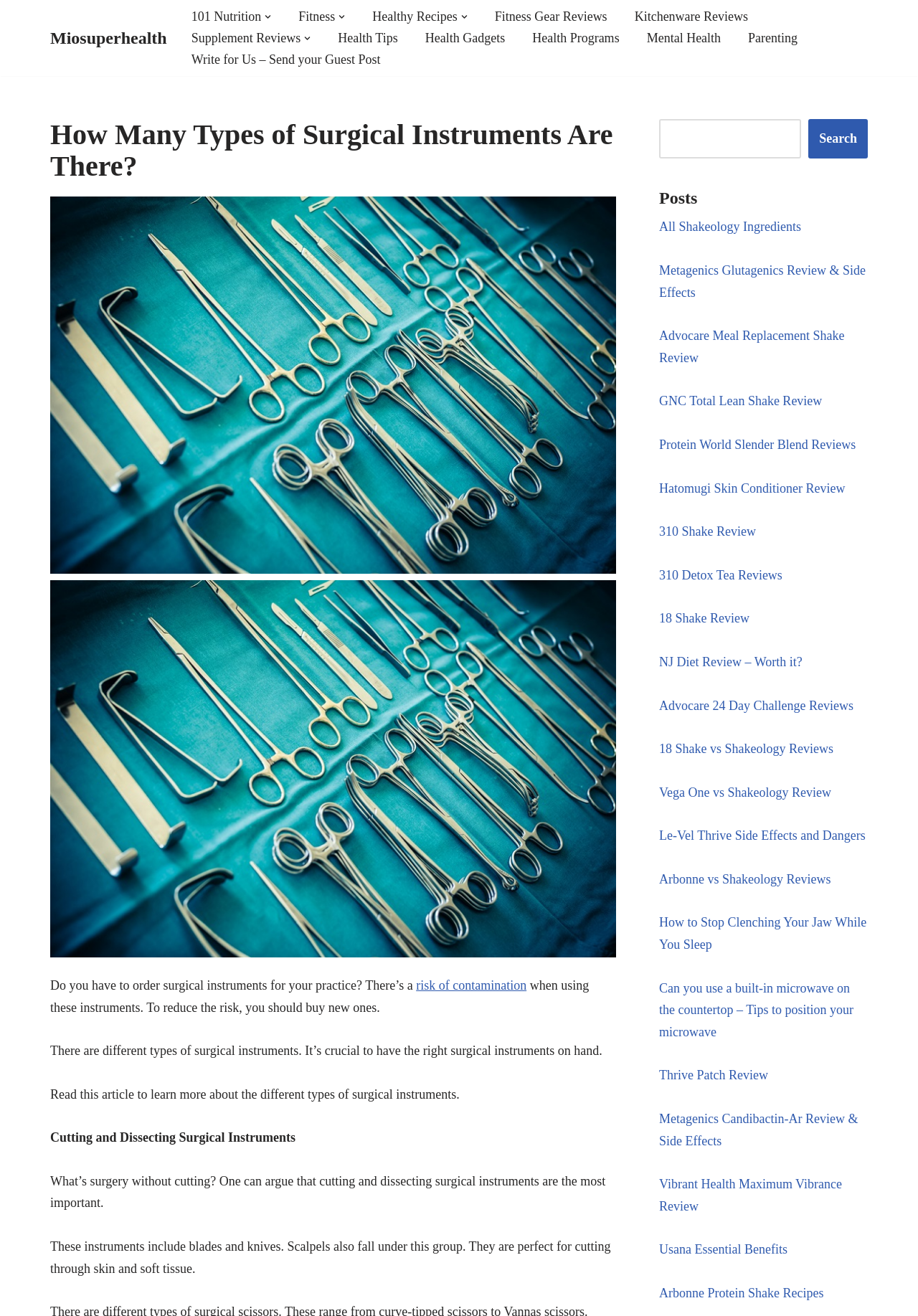What is the primary purpose of this webpage?
Observe the image and answer the question with a one-word or short phrase response.

To provide information about surgical instruments